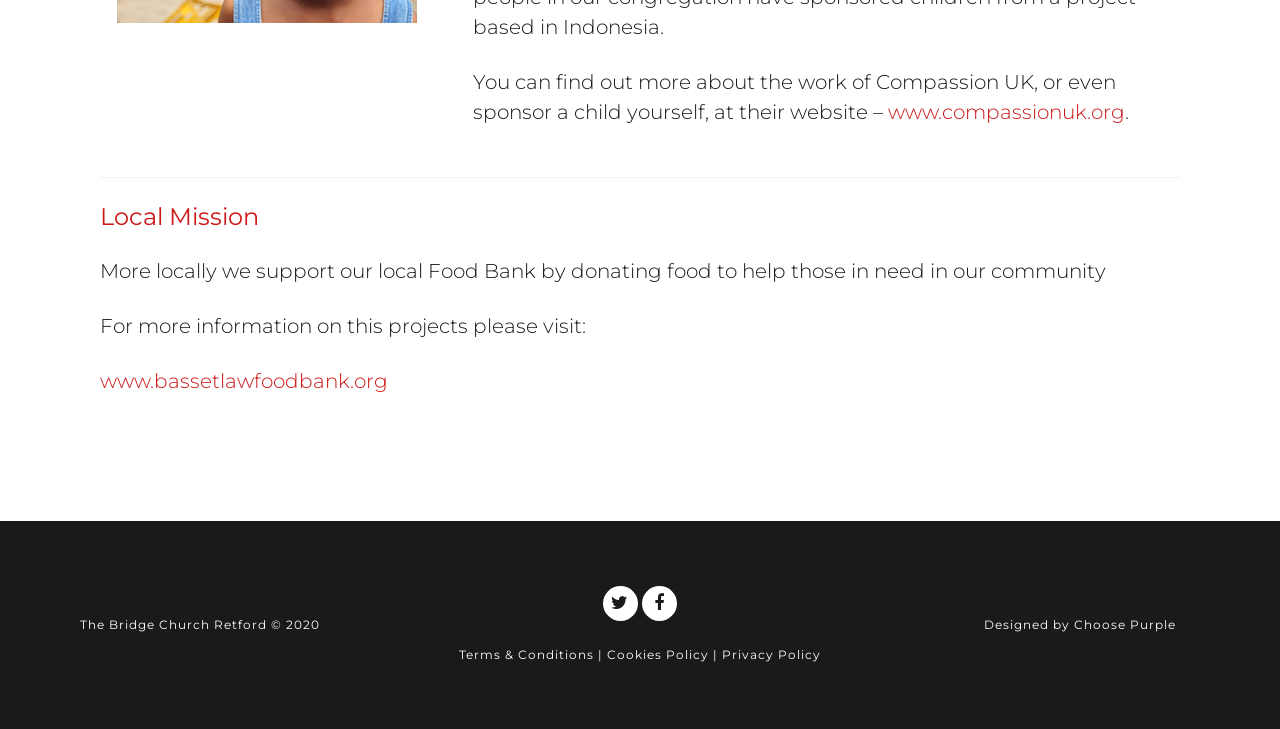Highlight the bounding box coordinates of the element that should be clicked to carry out the following instruction: "visit website designer's page". The coordinates must be given as four float numbers ranging from 0 to 1, i.e., [left, top, right, bottom].

[0.839, 0.846, 0.919, 0.867]